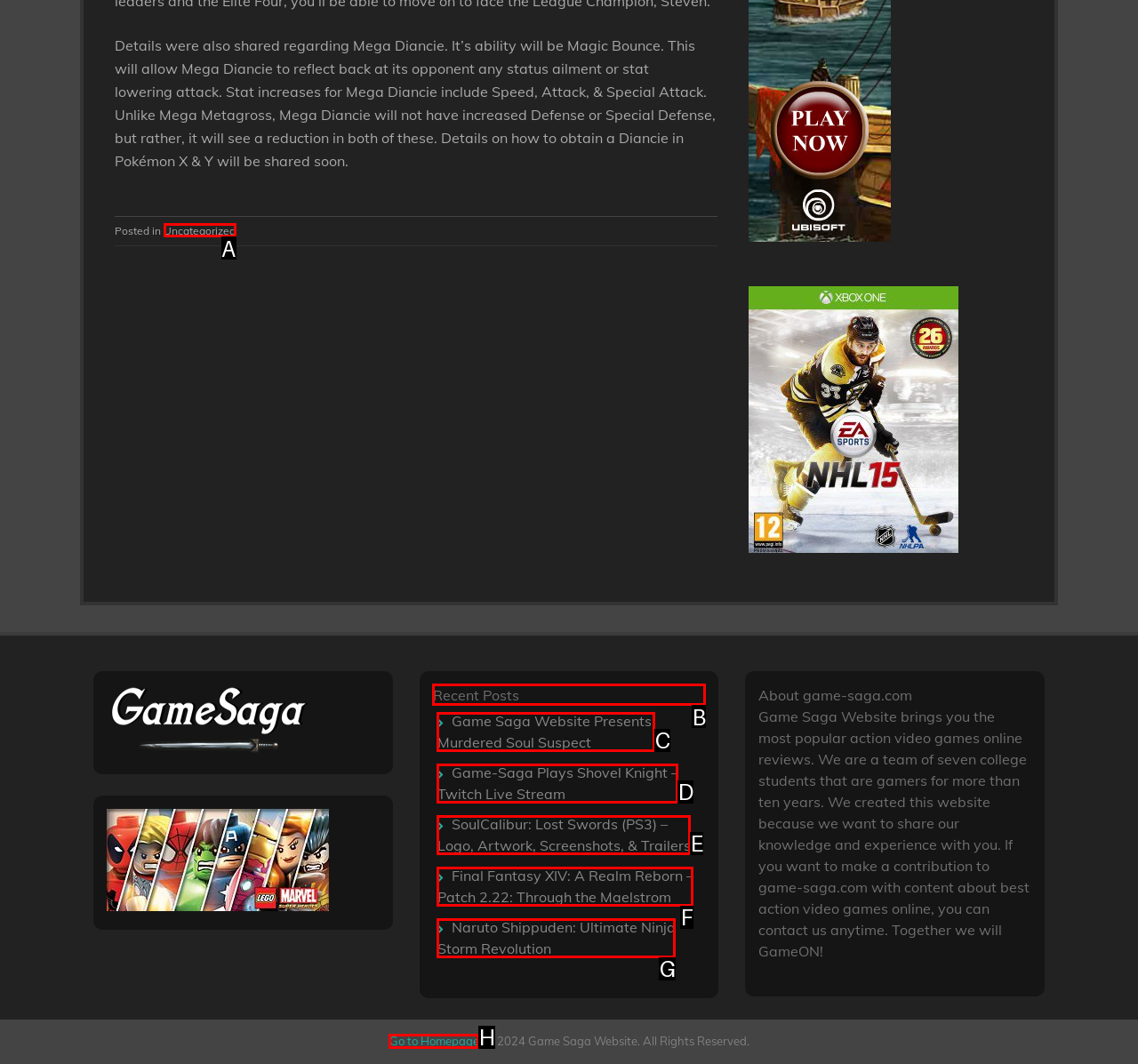Find the HTML element to click in order to complete this task: Read about recent posts
Answer with the letter of the correct option.

B